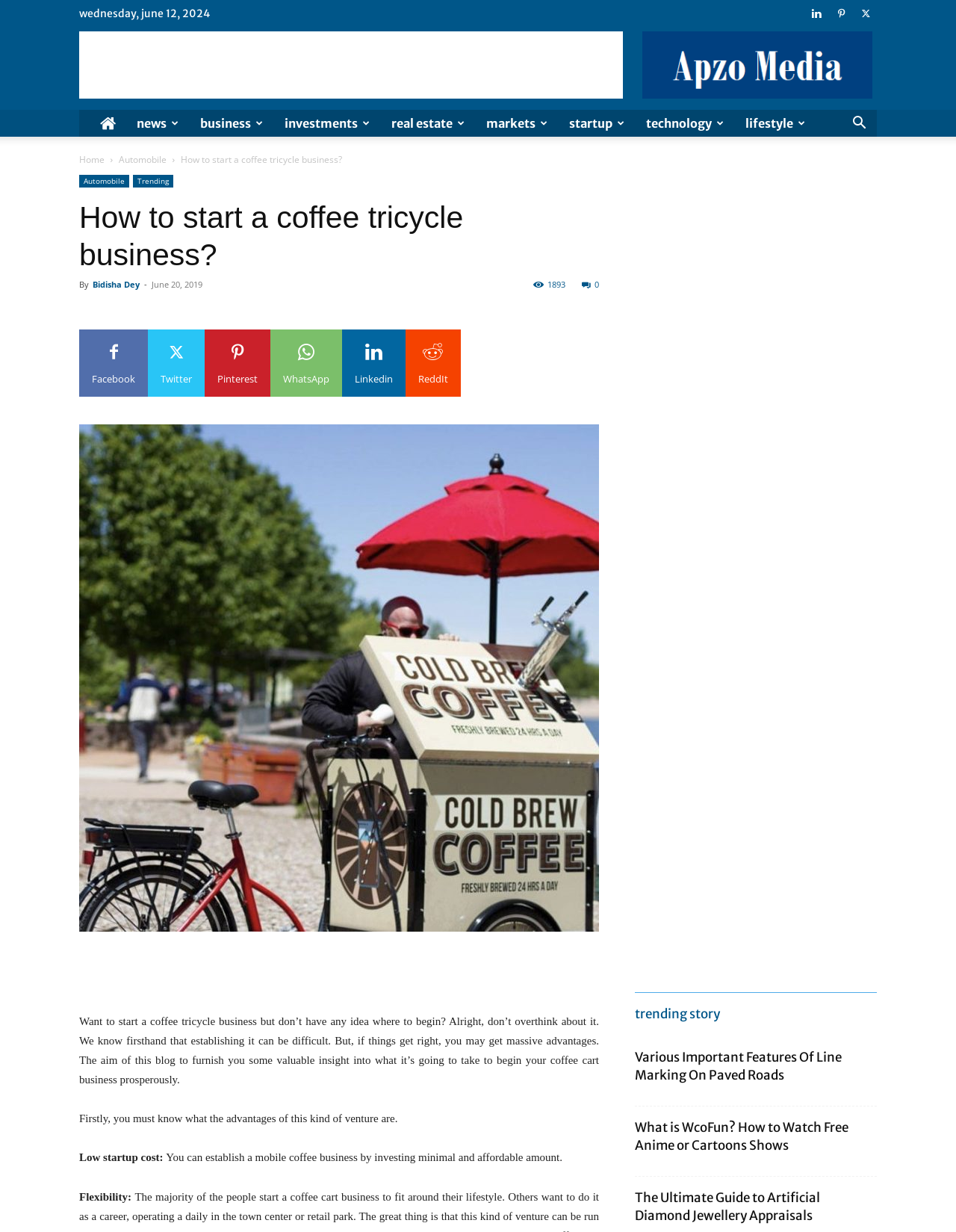What is the advantage of a mobile coffee business?
Refer to the image and provide a one-word or short phrase answer.

Low startup cost